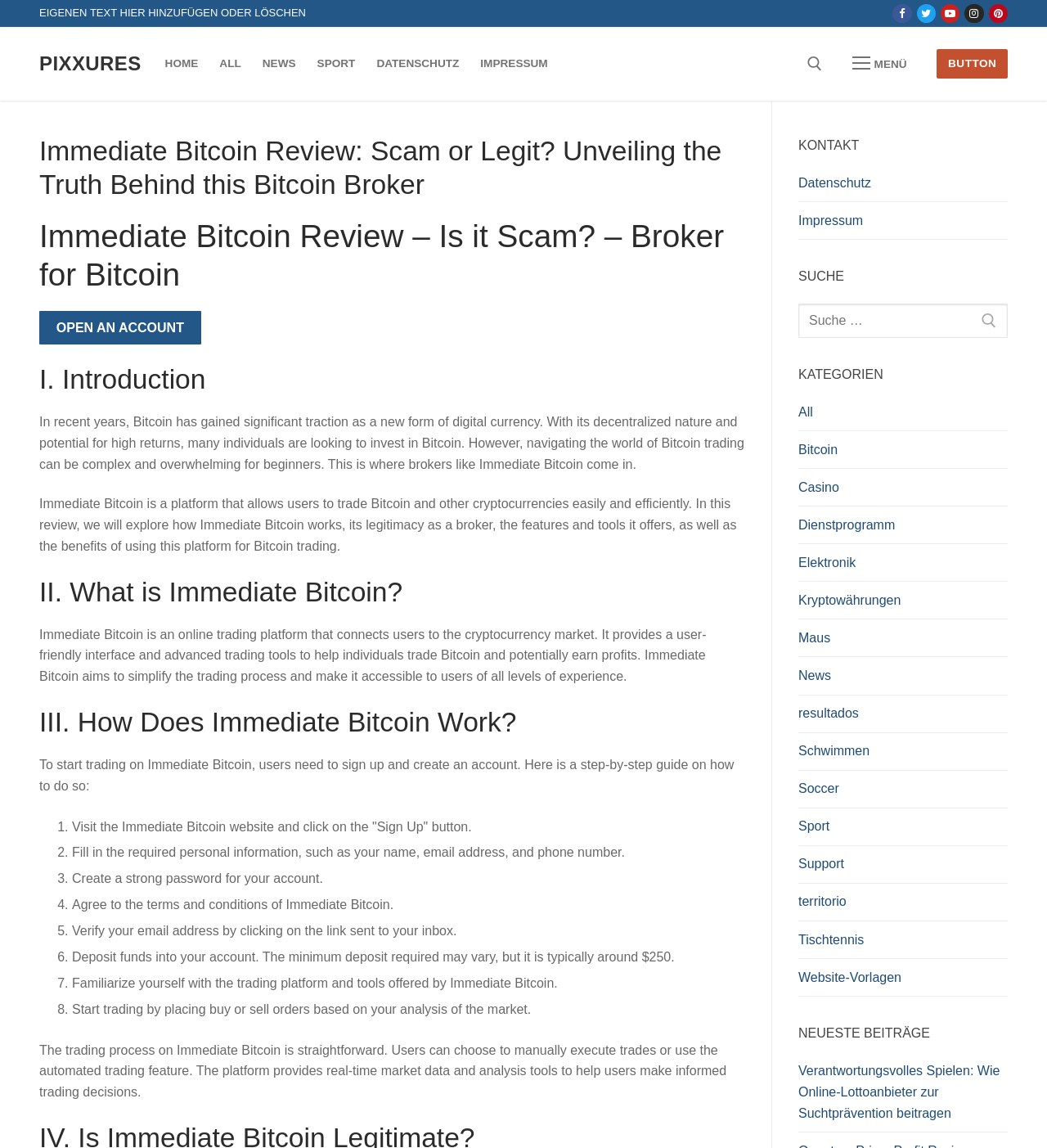Using the description "Open An Account", predict the bounding box of the relevant HTML element.

[0.038, 0.279, 0.192, 0.291]